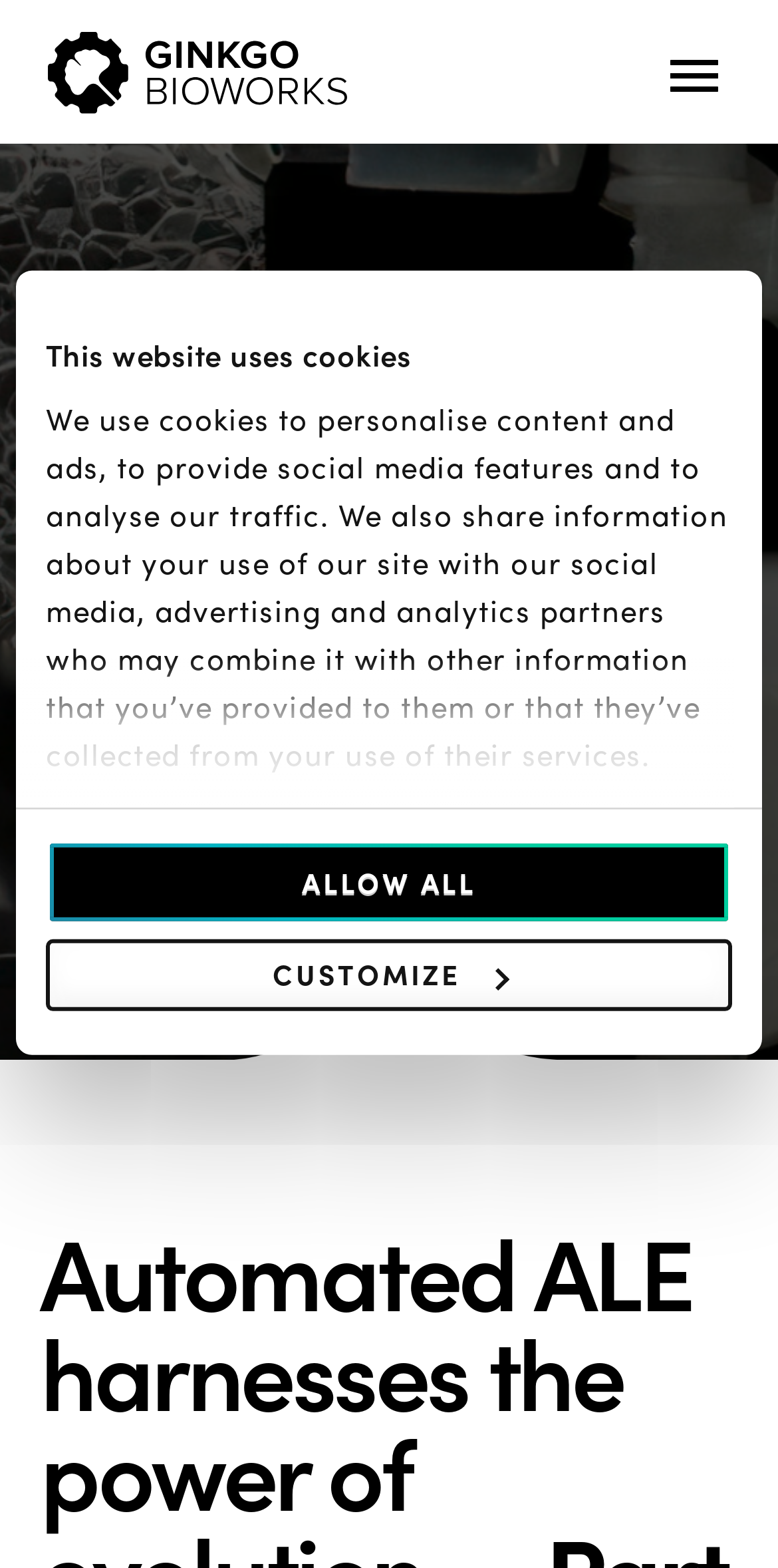Please provide a one-word or phrase answer to the question: 
What is the link text of the third link in the main navigation?

Industrial Biotechnology